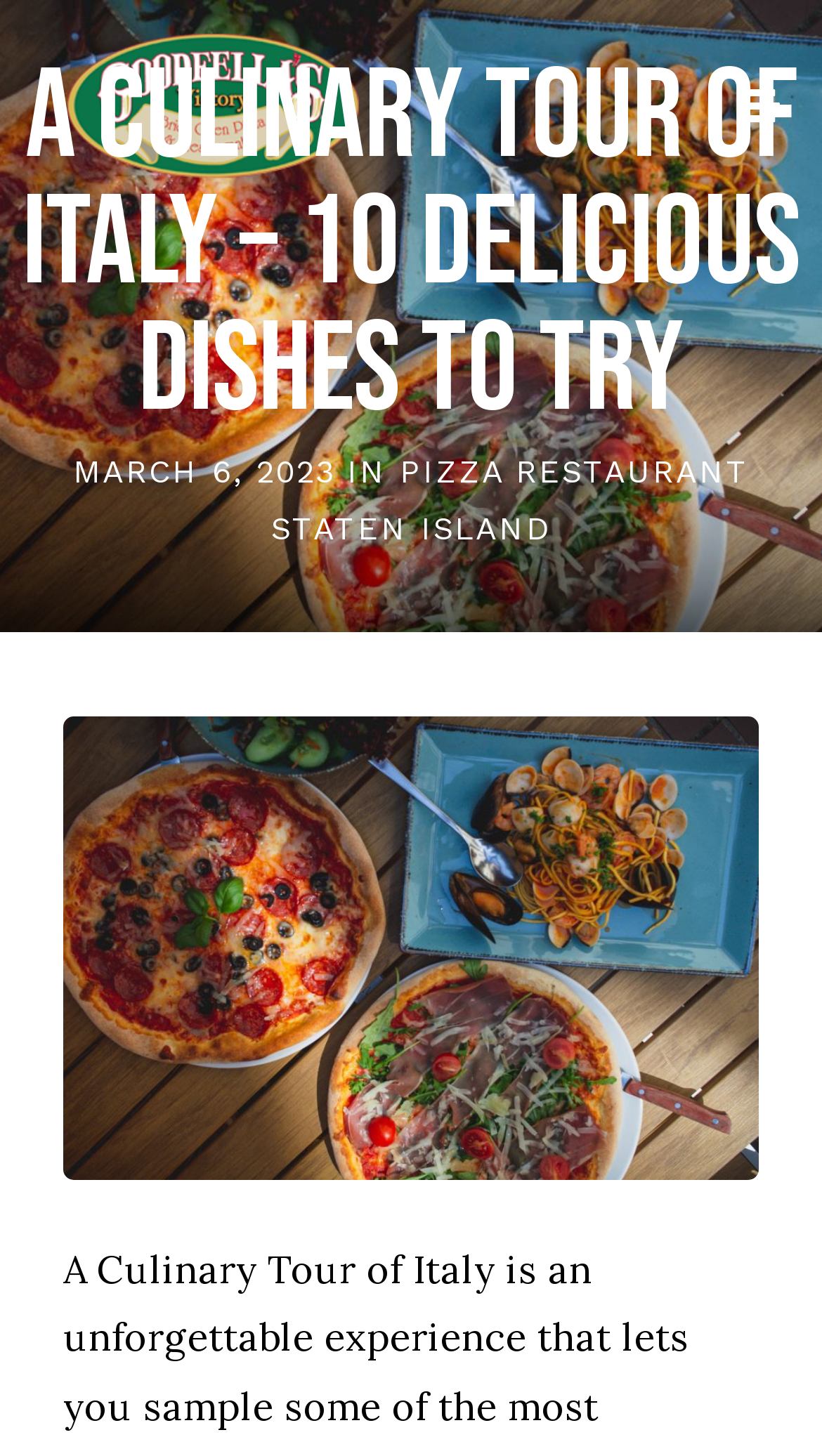Determine the bounding box coordinates of the target area to click to execute the following instruction: "Go to the STATEN ISLAND link."

[0.329, 0.35, 0.671, 0.376]